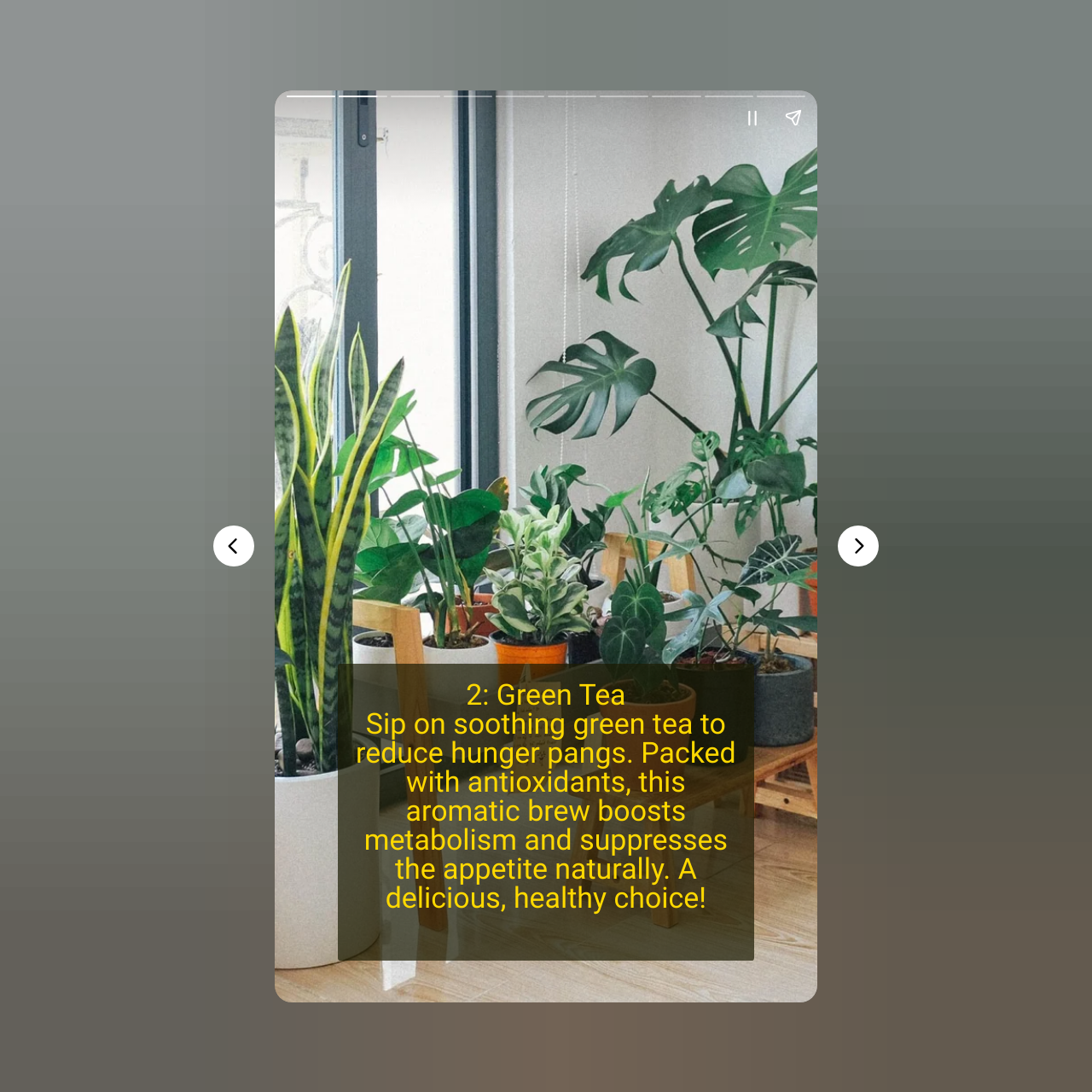Please answer the following query using a single word or phrase: 
What is the layout of the webpage?

Divided into sections